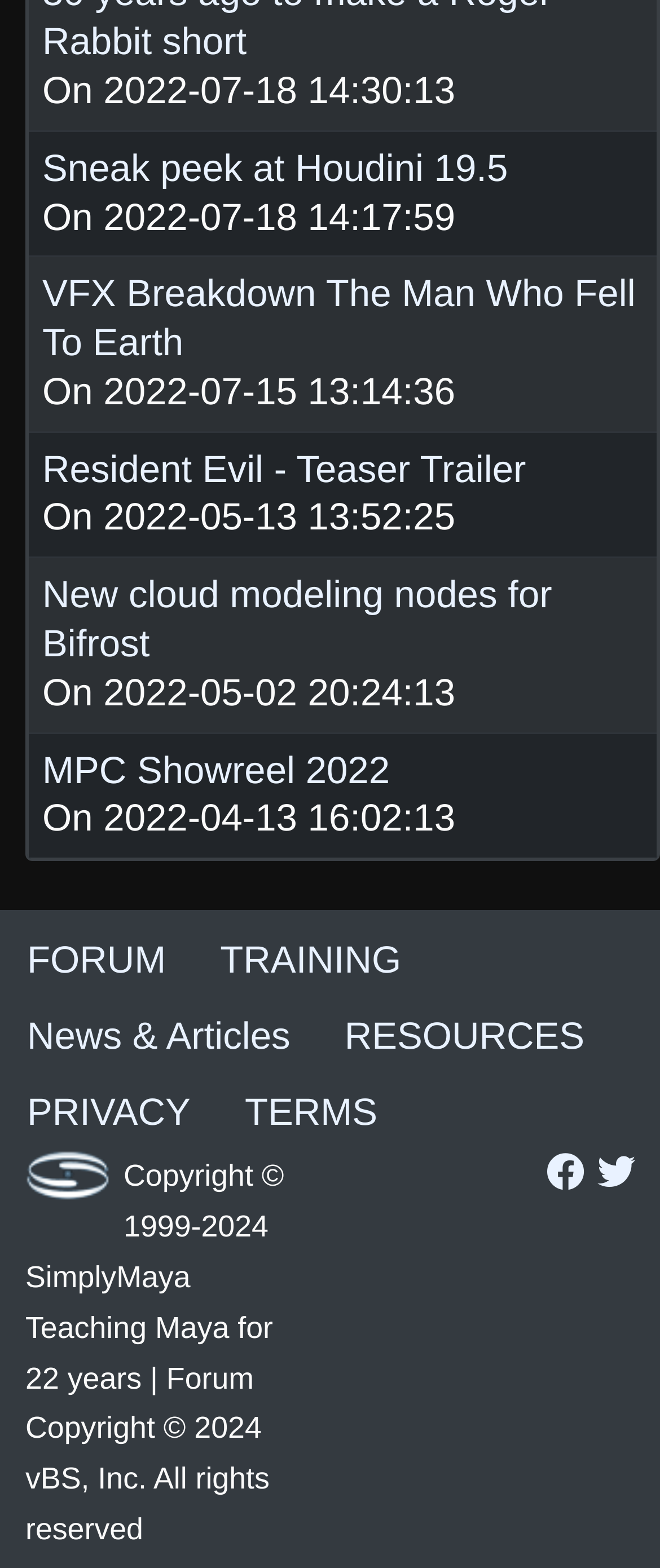Find and provide the bounding box coordinates for the UI element described with: "FORUM".

[0.0, 0.589, 0.293, 0.637]